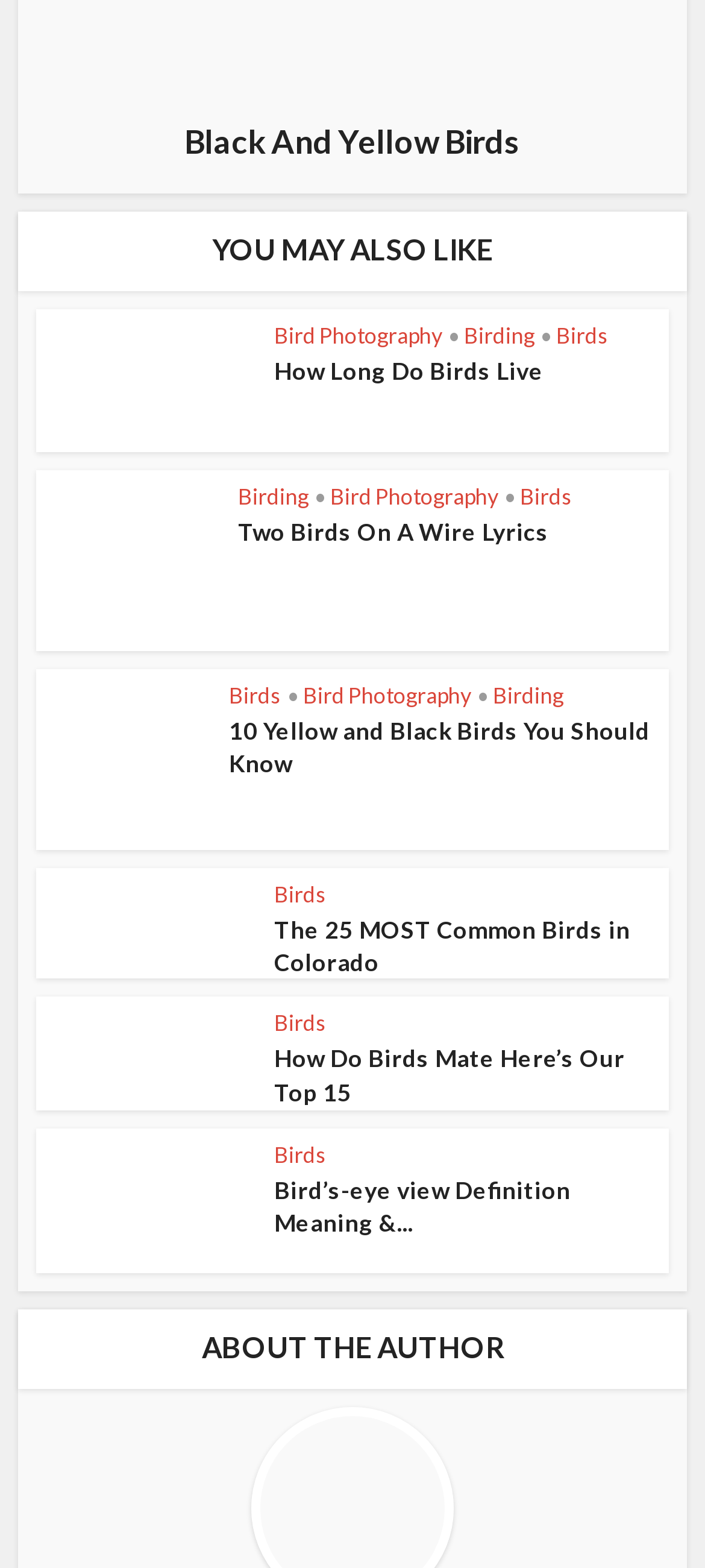Find the bounding box coordinates of the clickable region needed to perform the following instruction: "read the article about how long do birds live". The coordinates should be provided as four float numbers between 0 and 1, i.e., [left, top, right, bottom].

[0.389, 0.225, 0.924, 0.246]